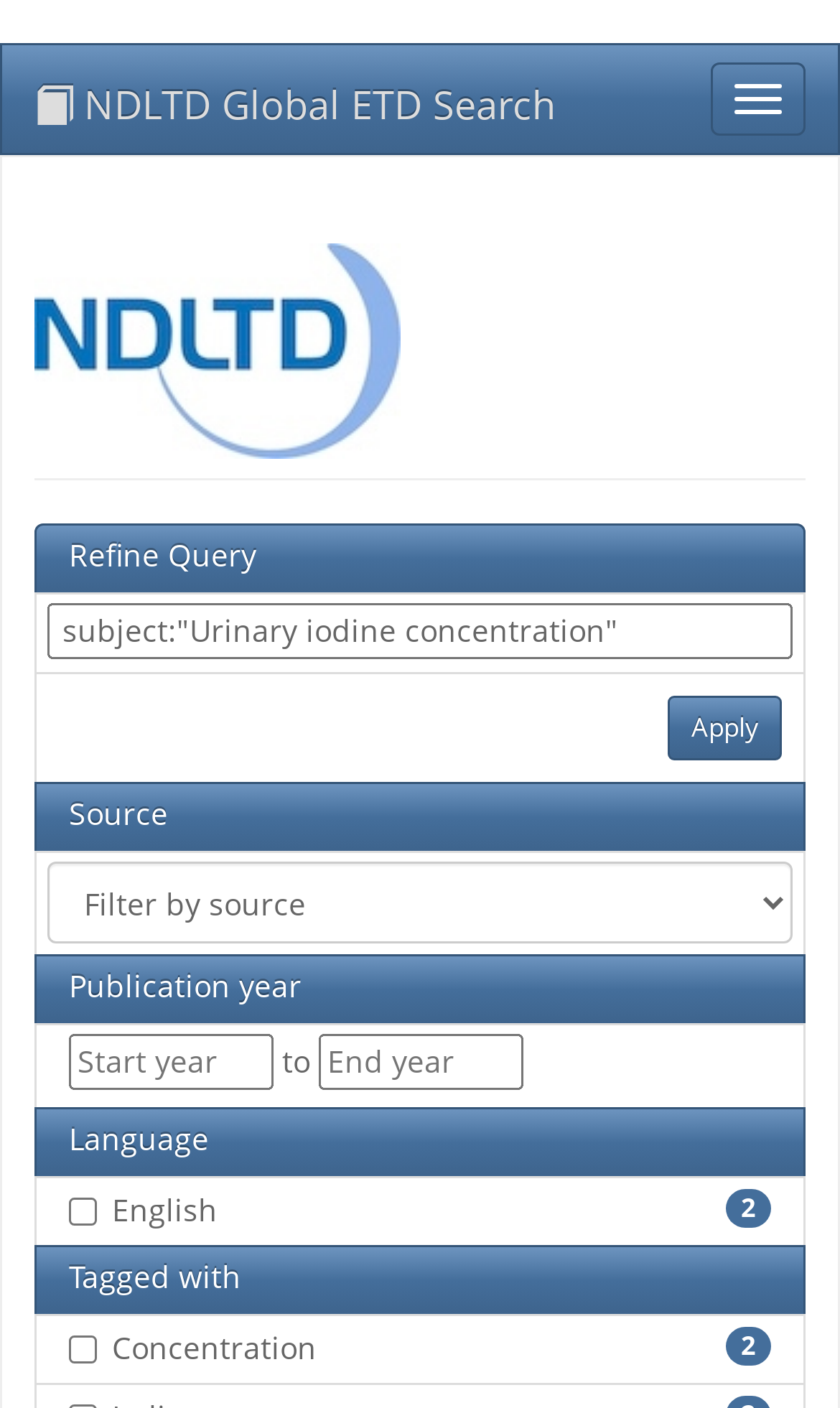Pinpoint the bounding box coordinates of the element that must be clicked to accomplish the following instruction: "Check English language". The coordinates should be in the format of four float numbers between 0 and 1, i.e., [left, top, right, bottom].

[0.082, 0.851, 0.115, 0.87]